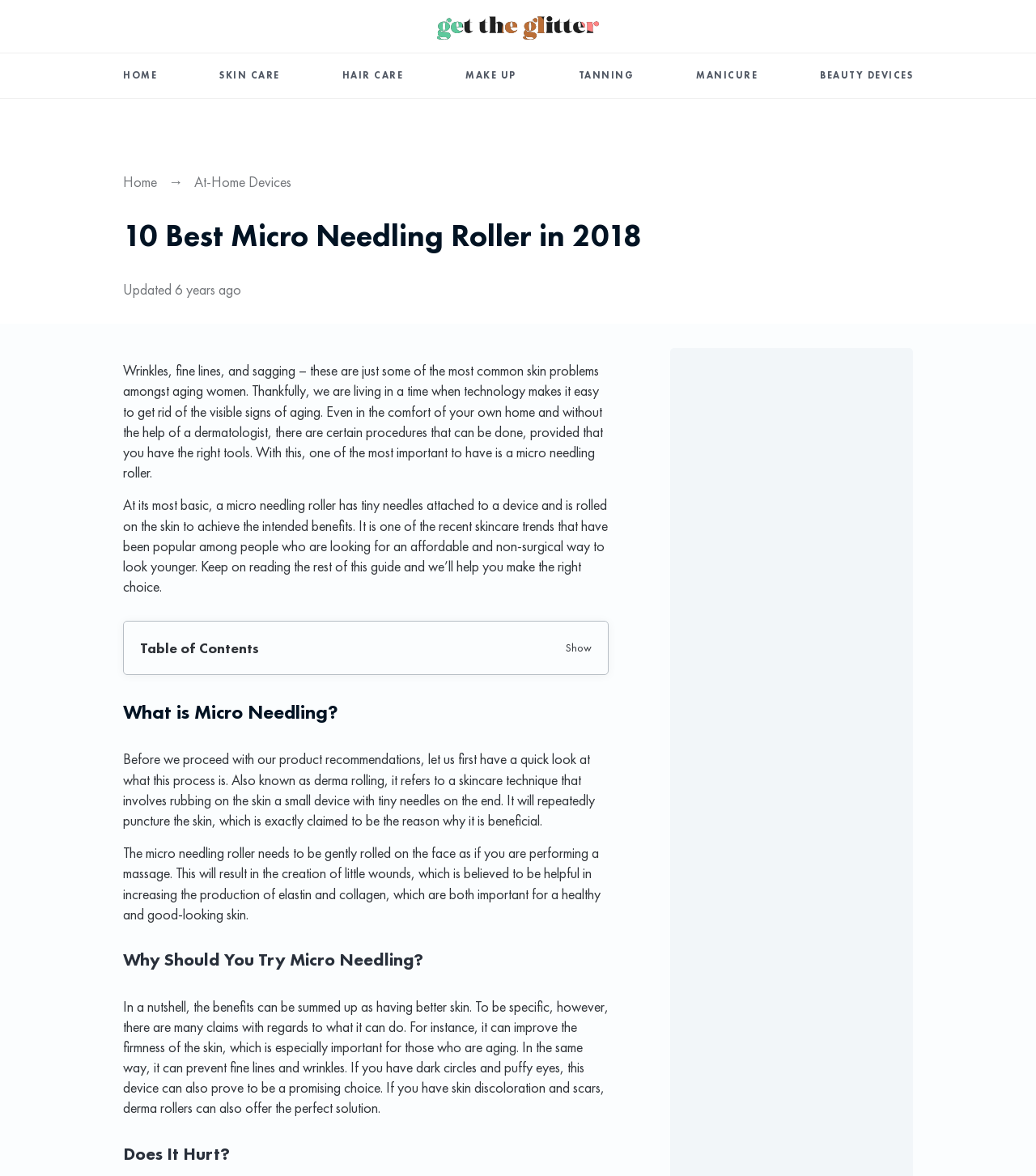What is the content of this webpage about?
Provide an in-depth and detailed explanation in response to the question.

The webpage appears to be a guide or review about micro needling rollers, providing information on what they are, how they work, and their benefits, as well as potentially recommending products or providing tips for their use.